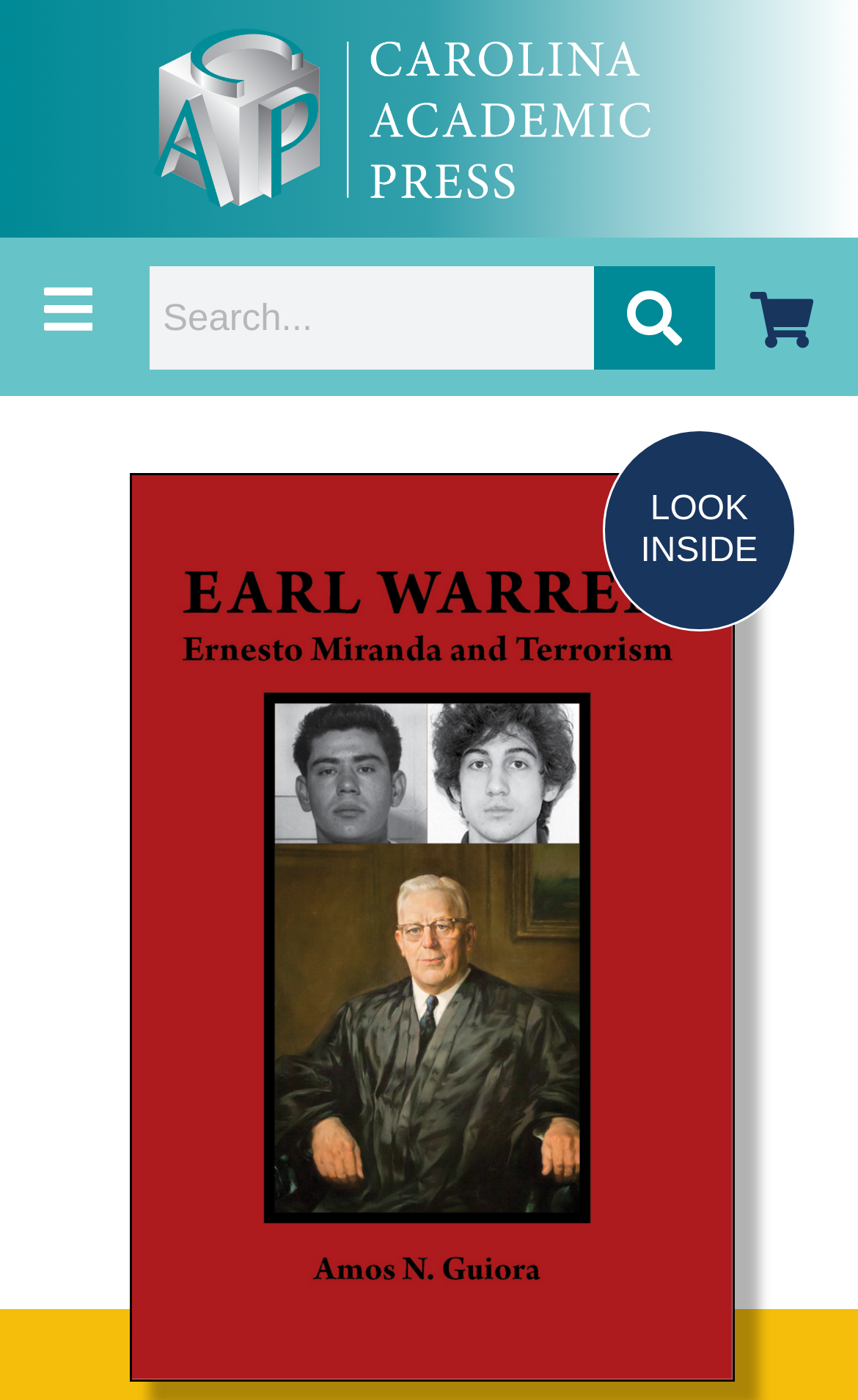From the details in the image, provide a thorough response to the question: What is the location of the shopping cart?

The shopping cart can be found at the top right corner of the webpage, which is a link with the text 'Shopping Cart'.